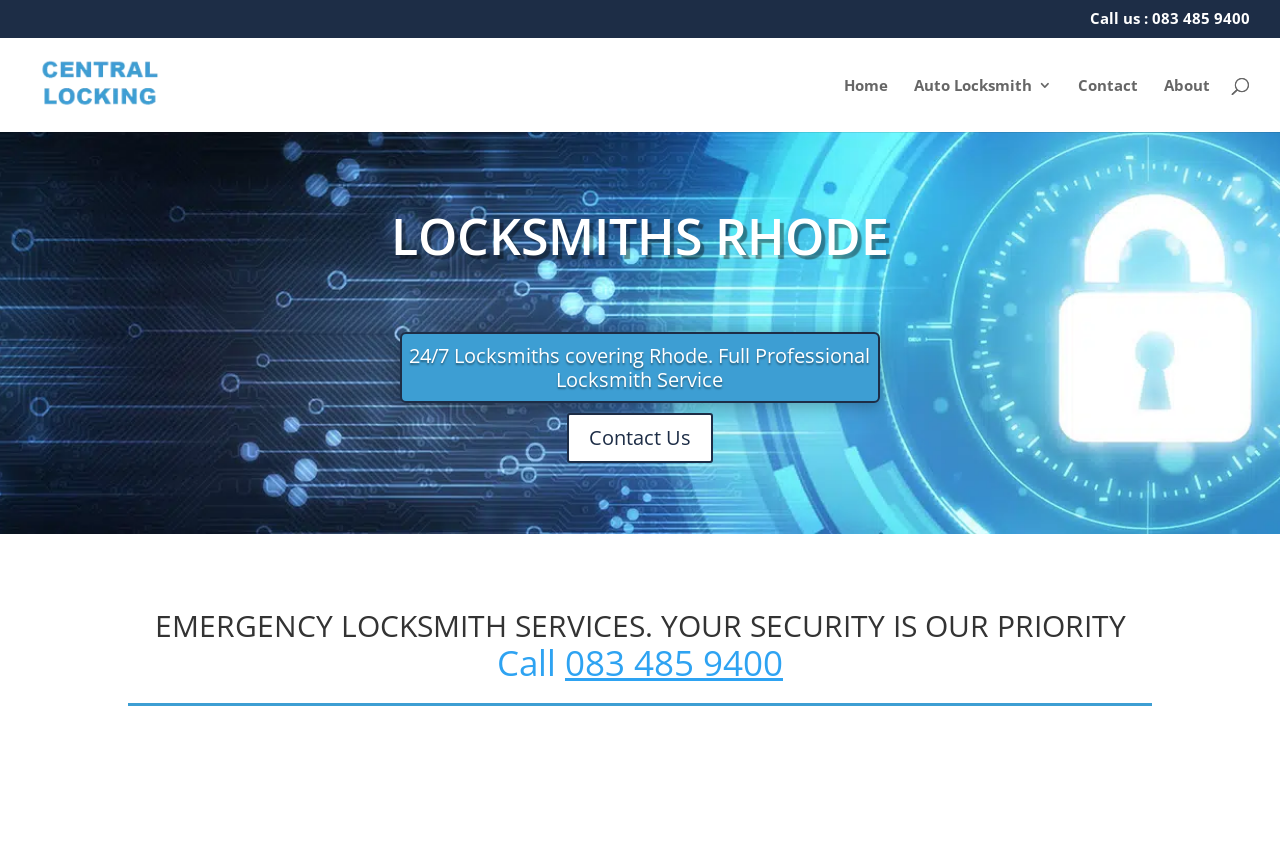Please locate the bounding box coordinates of the element that needs to be clicked to achieve the following instruction: "Learn about auto locksmith services". The coordinates should be four float numbers between 0 and 1, i.e., [left, top, right, bottom].

[0.714, 0.09, 0.822, 0.153]